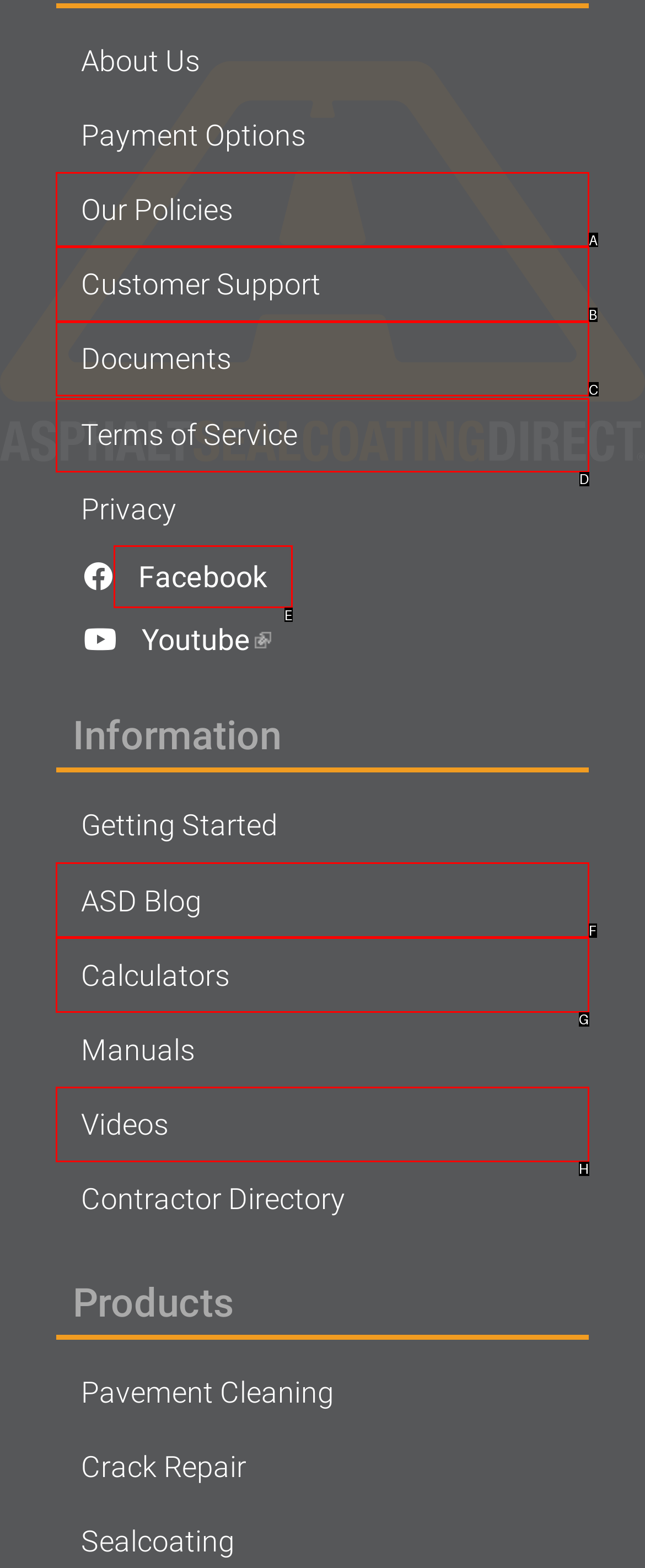Identify the correct letter of the UI element to click for this task: Check the Terms of Service
Respond with the letter from the listed options.

D